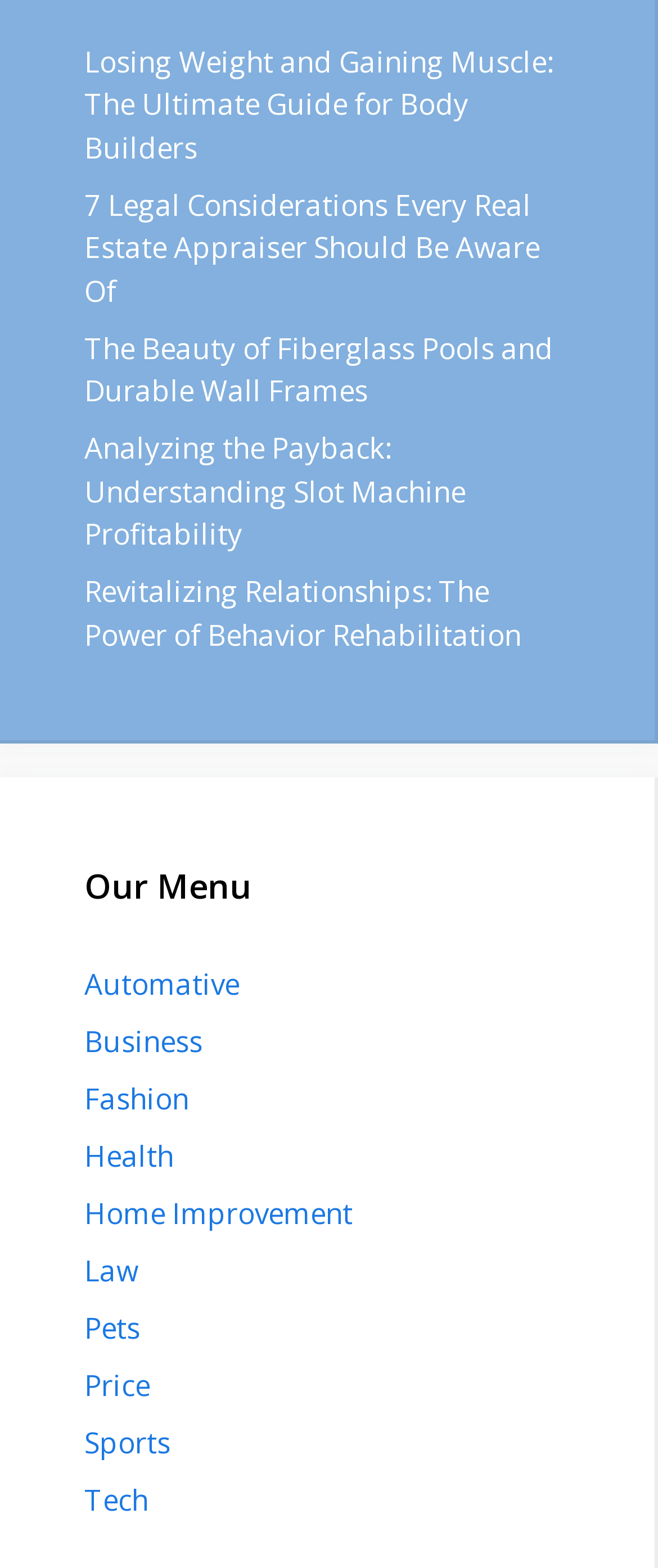Identify the bounding box for the UI element described as: "Price". Ensure the coordinates are four float numbers between 0 and 1, formatted as [left, top, right, bottom].

[0.128, 0.871, 0.228, 0.896]